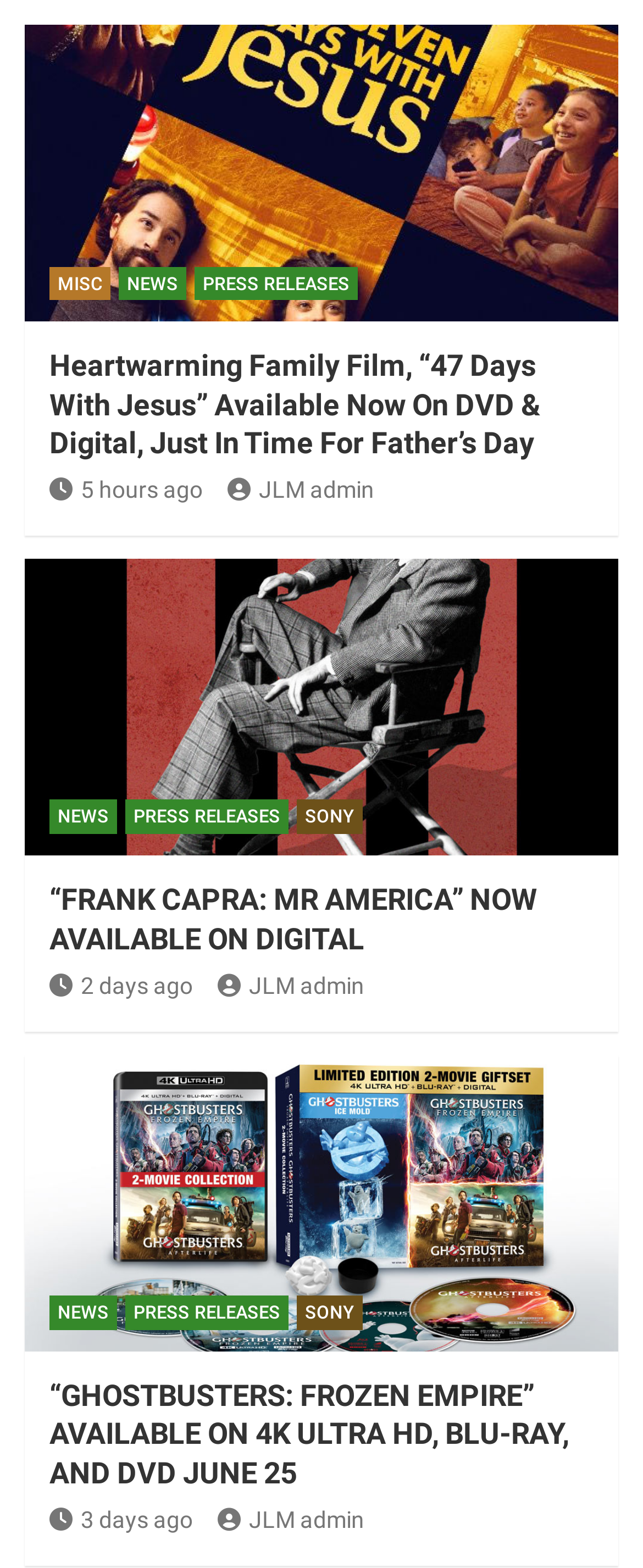Extract the bounding box coordinates of the UI element described: "3 days ago". Provide the coordinates in the format [left, top, right, bottom] with values ranging from 0 to 1.

[0.077, 0.961, 0.3, 0.977]